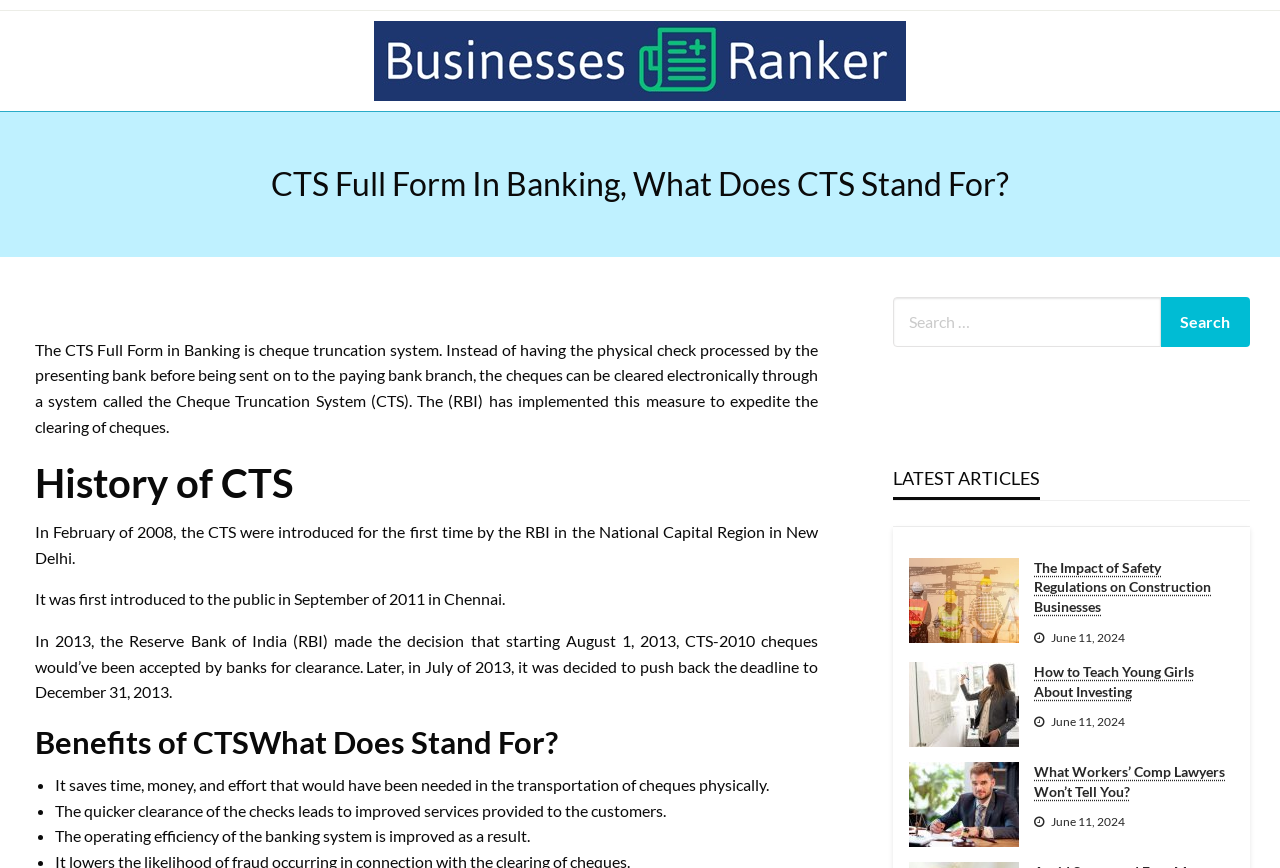Create an elaborate caption for the webpage.

The webpage is about the CTS full form in banking, which stands for Cheque Truncation System. At the top, there is a link and an image of "Businesses Ranker" on the left side, followed by a heading with the same text. Below this, there is a main heading that reads "CTS Full Form In Banking, What Does CTS Stand For?" 

The main content of the page is divided into sections. The first section explains what CTS is, stating that it allows for electronic clearance of cheques, which expedites the process. This section is followed by a section on the history of CTS, which mentions its introduction in 2008 and its implementation in various regions.

The next section is about the benefits of CTS, which are listed in bullet points. These benefits include saving time, money, and effort, as well as improving customer services and operating efficiency. 

On the right side of the page, there is a search box and a search button. Below this, there is a heading that reads "LATEST ARTICLES". This section features three articles, each with a link, an image, a heading, and a time stamp. The articles are about the construction industry, debt collectors, and workers' compensation attorneys.